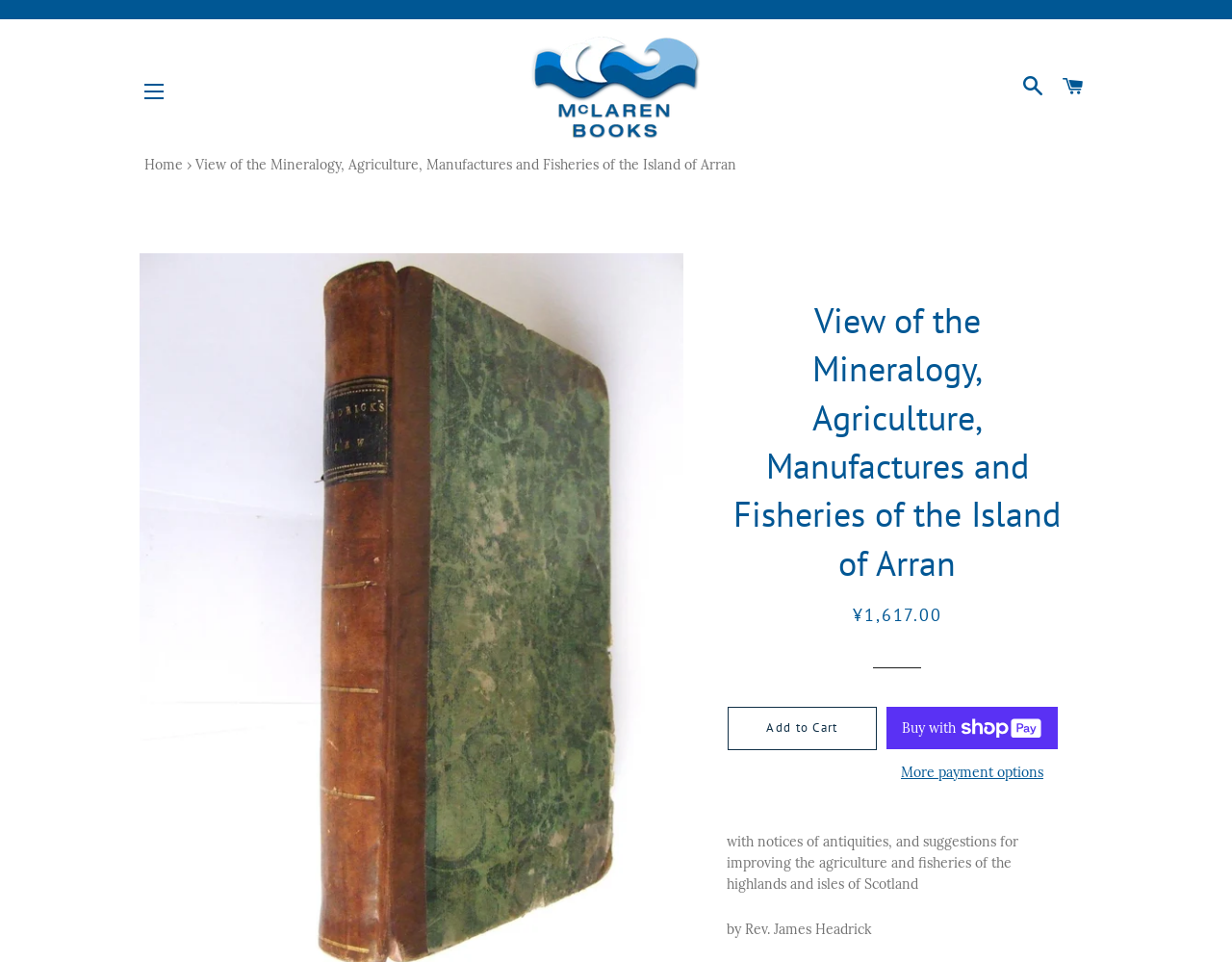Respond to the question below with a concise word or phrase:
What is the price of the book?

¥1,617.00